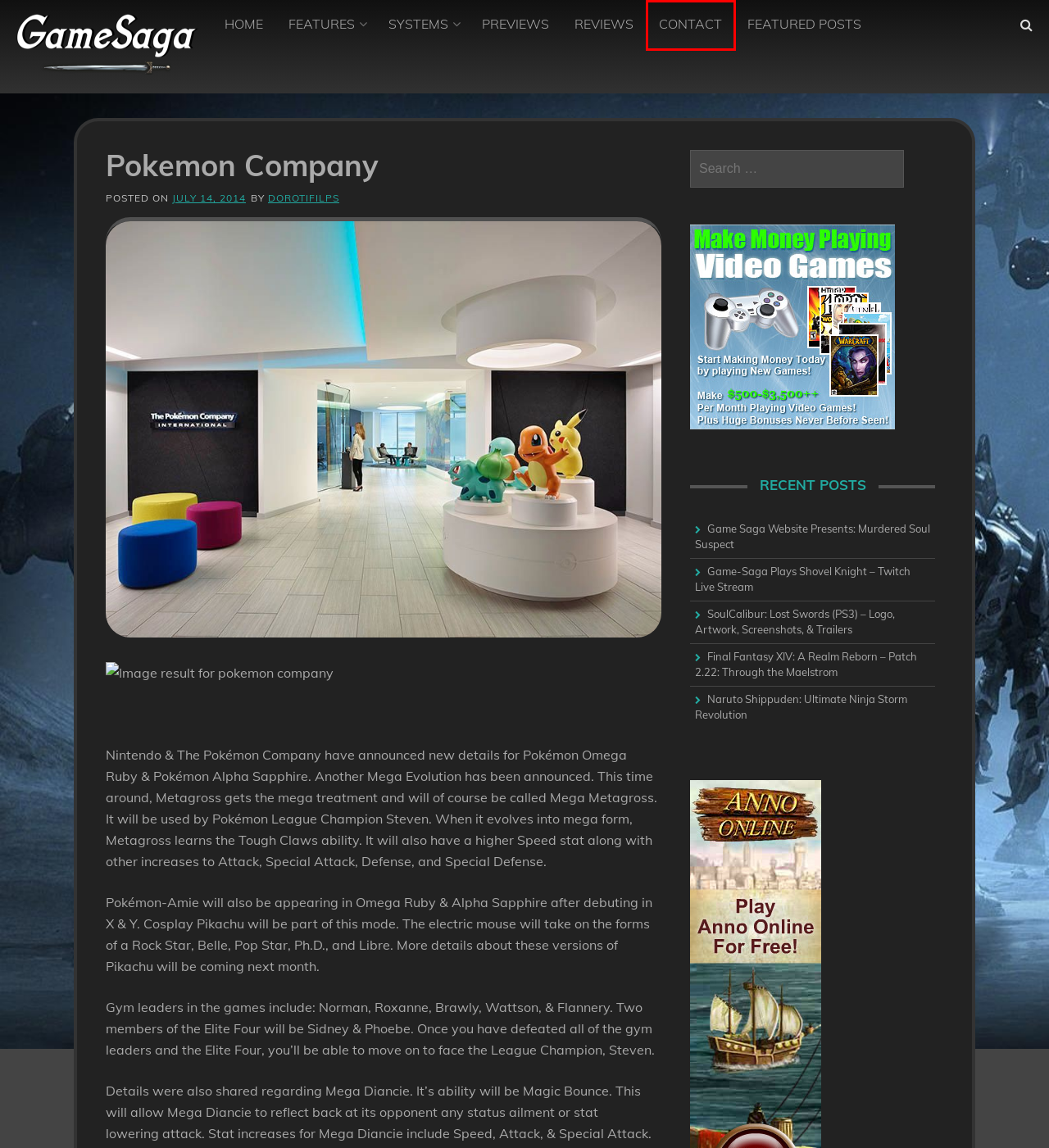Look at the screenshot of a webpage that includes a red bounding box around a UI element. Select the most appropriate webpage description that matches the page seen after clicking the highlighted element. Here are the candidates:
A. SoulCalibur: Lost Swords (PS3) – Logo, Artwork, Screenshots, & Trailers - Game Saga Website
B. Final Fantasy XIV: A Realm Reborn – Patch 2.22: Through the Maelstrom - Game Saga Website
C. Game Saga Website Presents: Murdered Soul Suspect - Game Saga Website
D. Game Saga Website - Most Popular Action Video Games
E. PREVIEWS - Game Saga Website
F. Game-Saga Plays Shovel Knight – Twitch Live Stream - Game Saga Website
G. Naruto Shippuden: Ultimate Ninja Storm Revolution - Game Saga Website
H. CONTACT - Game Saga Website

H